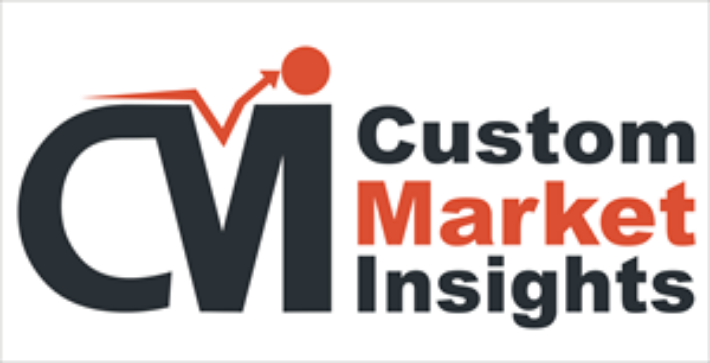Describe the scene in the image with detailed observations.

The image features the logo of "Custom Market Insights," showcasing a stylized representation of the initials "CMI." The design includes a bold font with the letters "C" and "M" in black, while the letter "I" is highlighted using a vibrant orange color. An upward arrow is integrated into the design, symbolizing growth and progress, with a small circular element at its tip that reinforces this theme. The overall aesthetic conveys a professional and modern look, emphasizing the company’s focus on market research and insights, particularly in dynamic industries such as the hypochlorous acid market, which is projected to grow at a CAGR of 5.25% from 2023 to 2032.